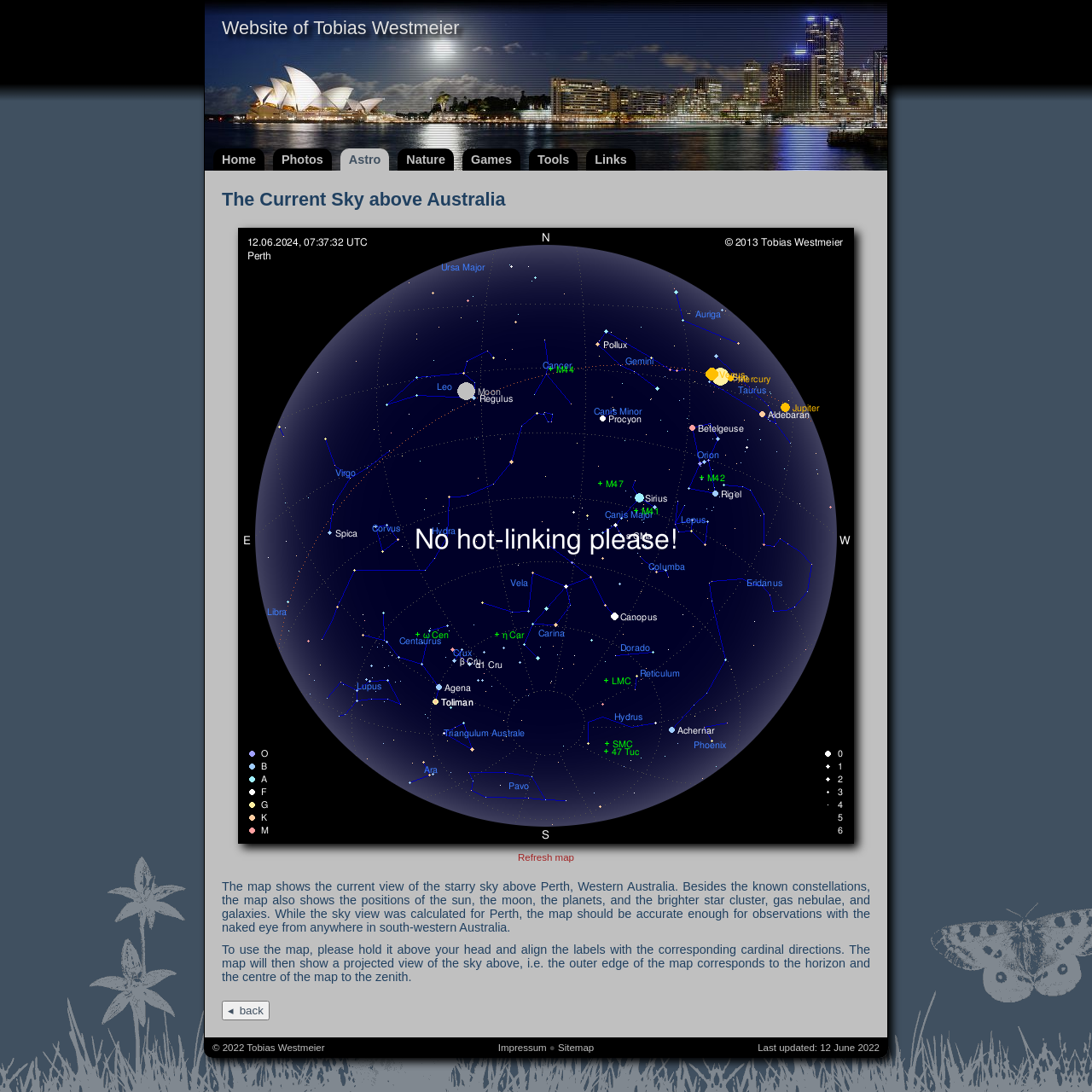Please identify the bounding box coordinates of the clickable area that will allow you to execute the instruction: "go to home page".

[0.195, 0.136, 0.242, 0.156]